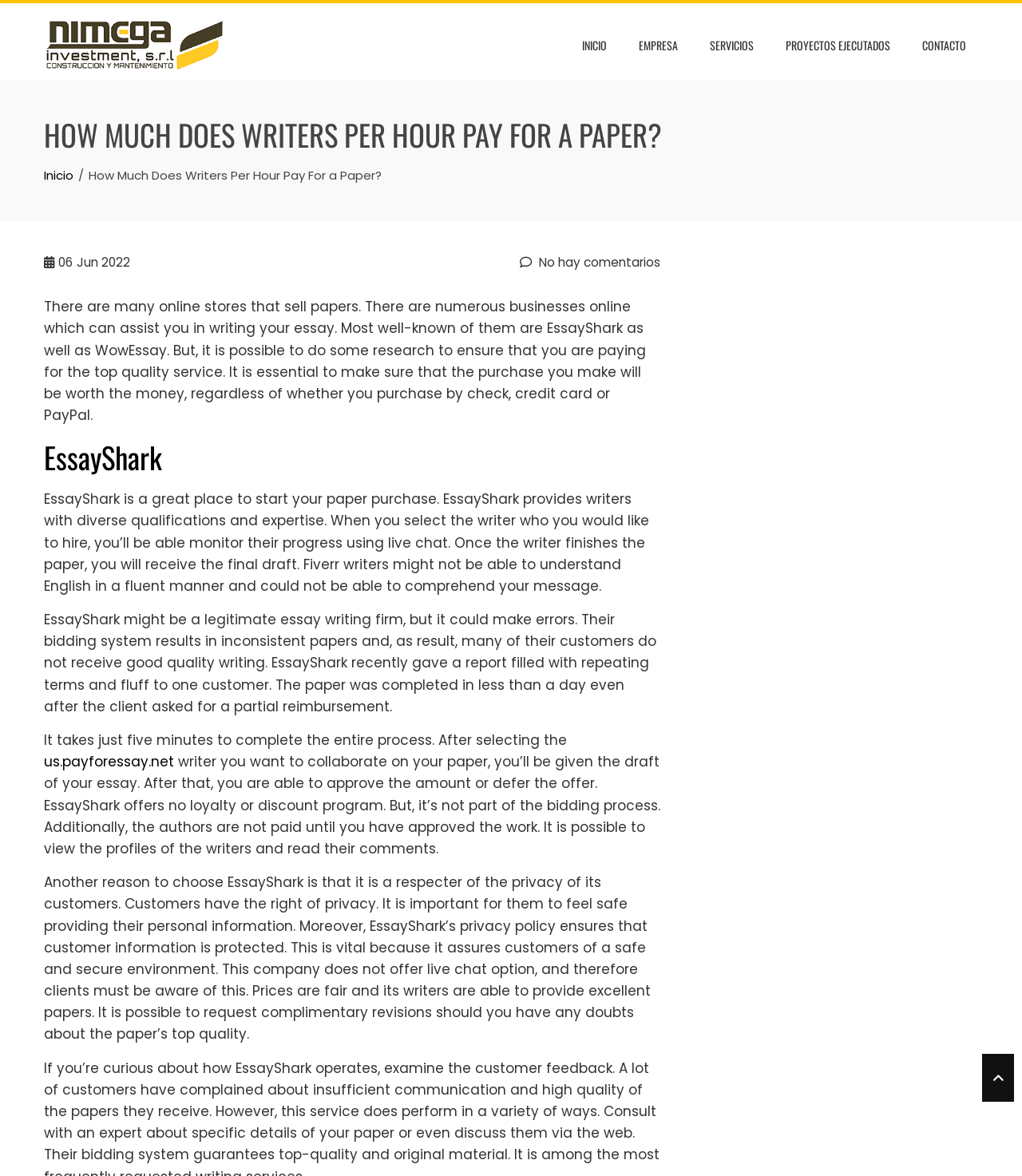Locate the bounding box coordinates of the area that needs to be clicked to fulfill the following instruction: "Click on Nimega Investment". The coordinates should be in the format of four float numbers between 0 and 1, namely [left, top, right, bottom].

[0.043, 0.03, 0.218, 0.046]